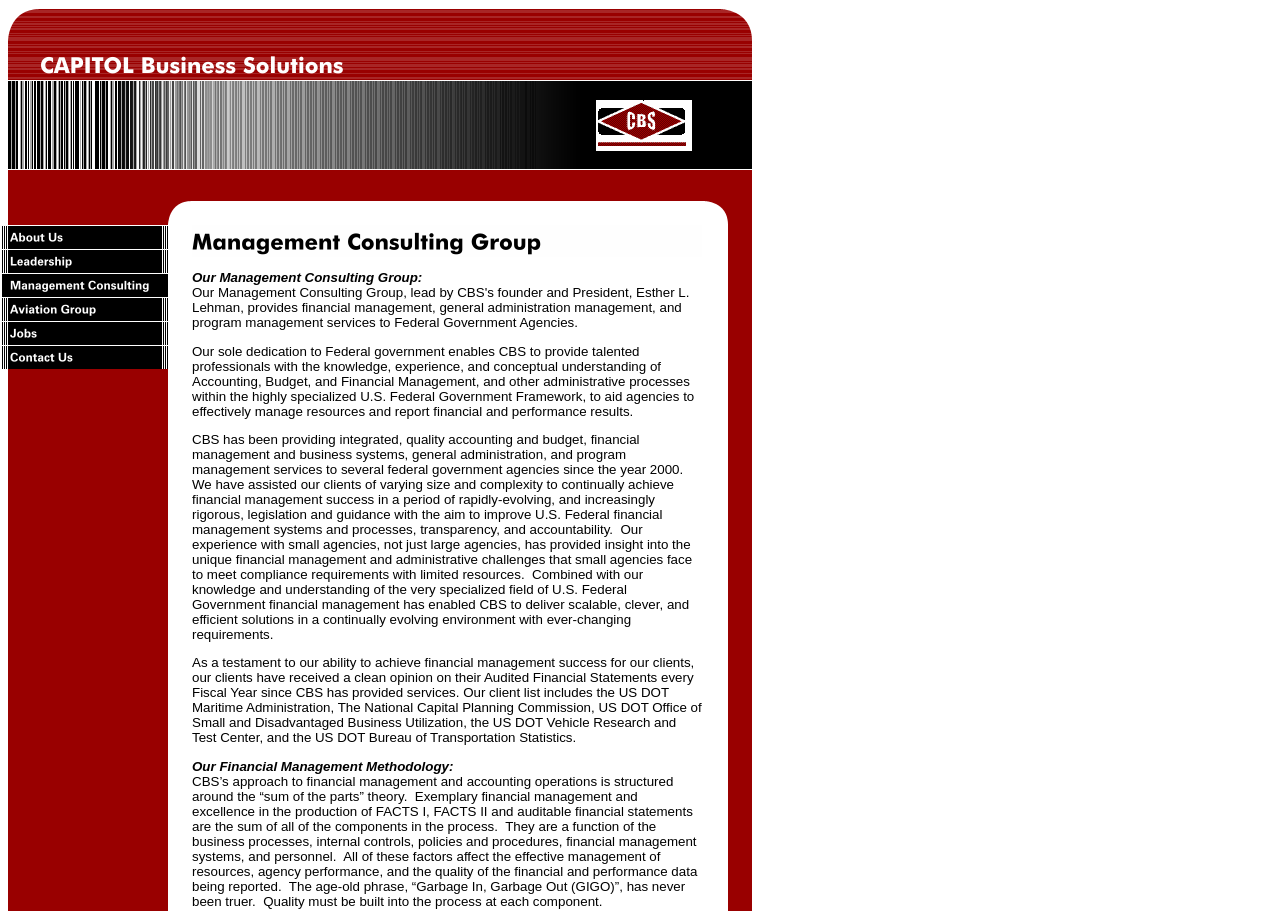What is the company's name?
Based on the image, provide your answer in one word or phrase.

Capitol Business Solutions Inc.